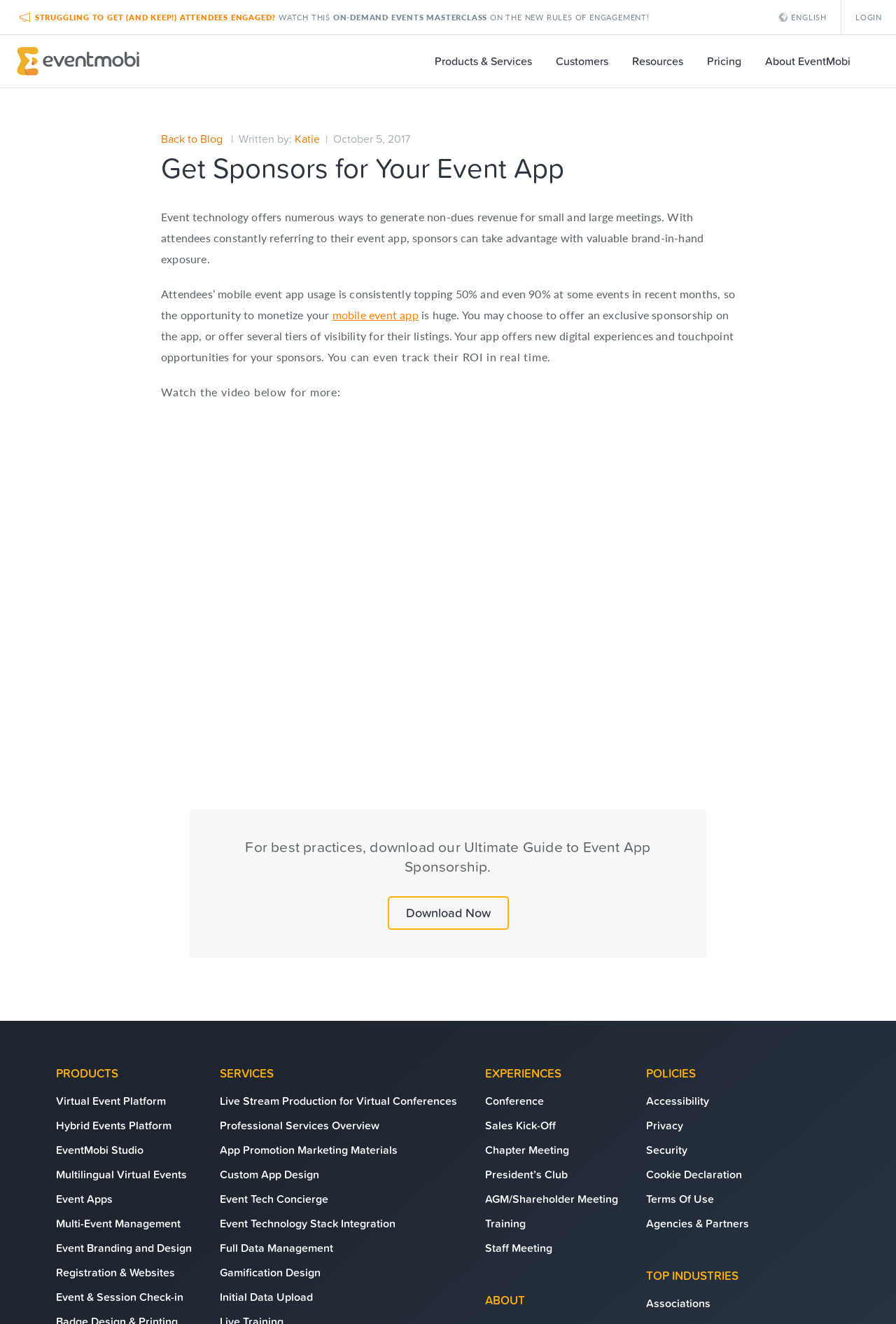Indicate the bounding box coordinates of the clickable region to achieve the following instruction: "Watch the on-demand events masterclass."

[0.016, 0.006, 0.725, 0.02]